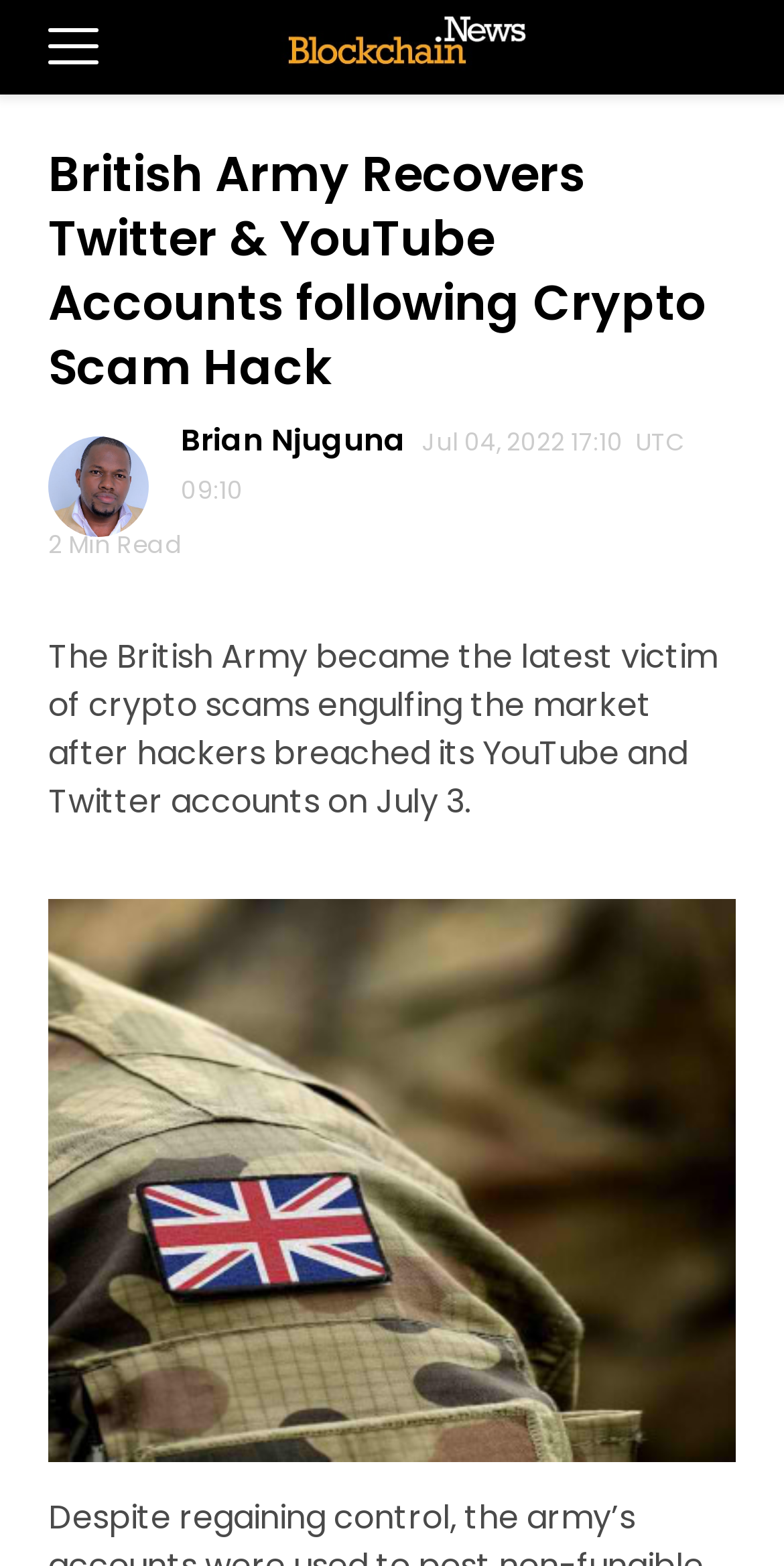What is the topic of the article?
Utilize the information in the image to give a detailed answer to the question.

The topic of the article can be inferred by reading the main heading of the article which mentions 'Crypto Scam Hack' and the first sentence of the article which talks about the British Army being a victim of crypto scams.